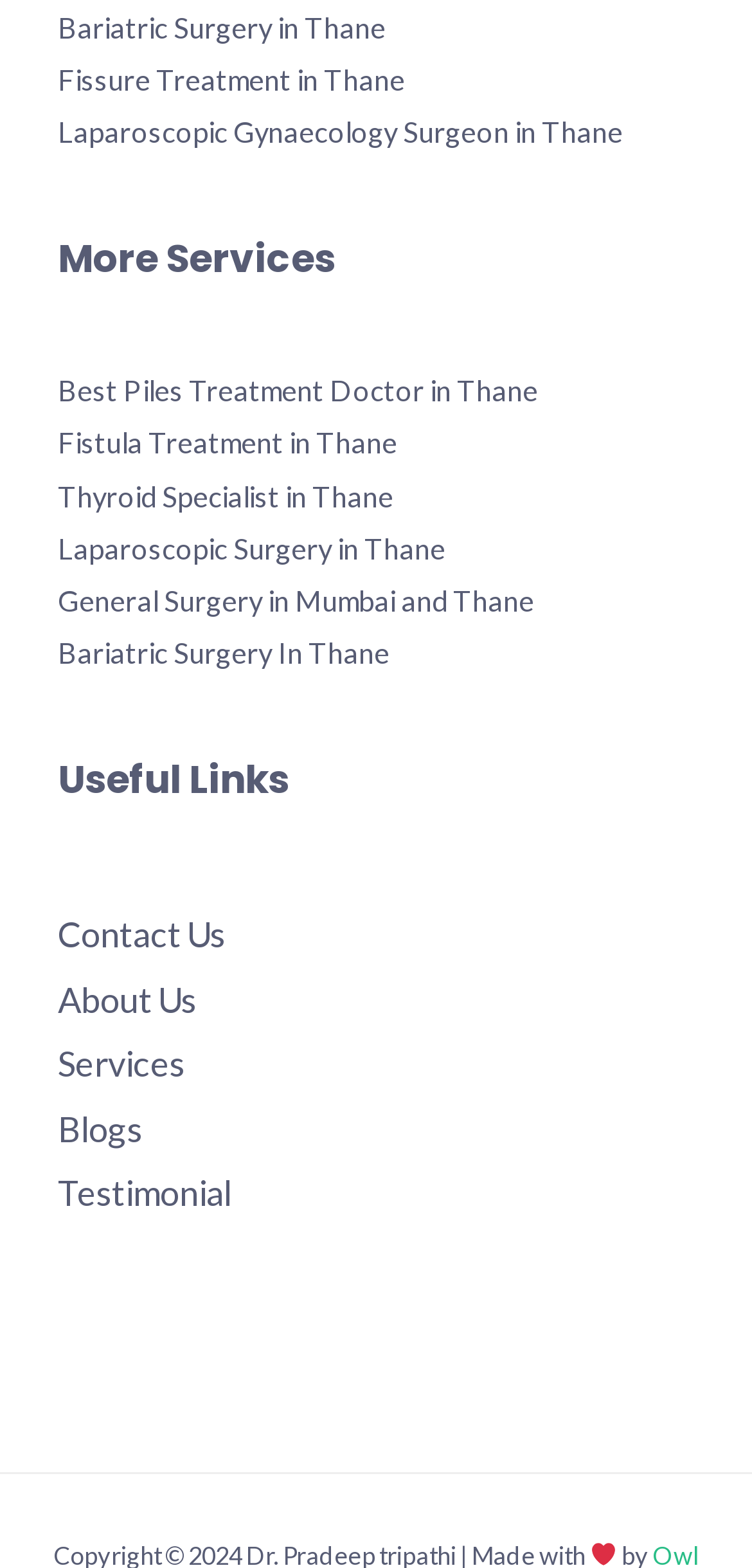Identify the bounding box coordinates of the clickable section necessary to follow the following instruction: "Click on Bariatric Surgery in Thane". The coordinates should be presented as four float numbers from 0 to 1, i.e., [left, top, right, bottom].

[0.077, 0.007, 0.513, 0.028]